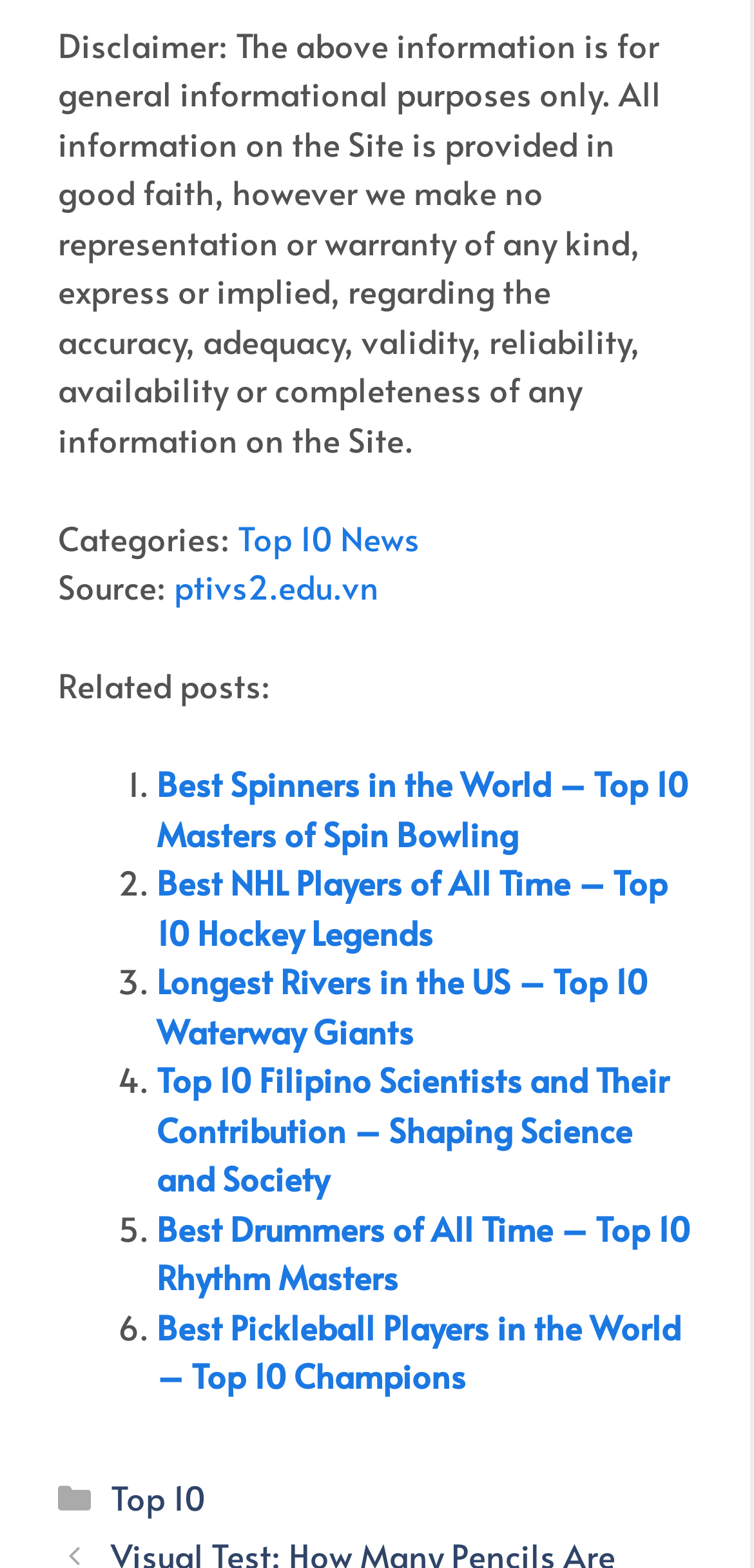What is the category of the related posts?
Please answer the question with a single word or phrase, referencing the image.

Top 10